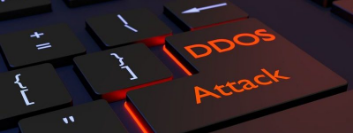Offer a detailed explanation of the image and its components.

The image depicts a close-up view of a computer keyboard, where one key prominently features the words "DDOS Attack" in bright orange letters. The keys are sleek and modern, showcasing a dark color palette with subtle red backlighting that enhances the overall high-tech aesthetic. This visual representation underscores the seriousness of DDoS (Distributed Denial of Service) attacks, which are a prevalent threat in the cybersecurity landscape, aimed at disrupting services to online platforms. The focus on the term "DDoS Attack" serves as a reminder of the potential vulnerabilities organizations face in today's digital environment.